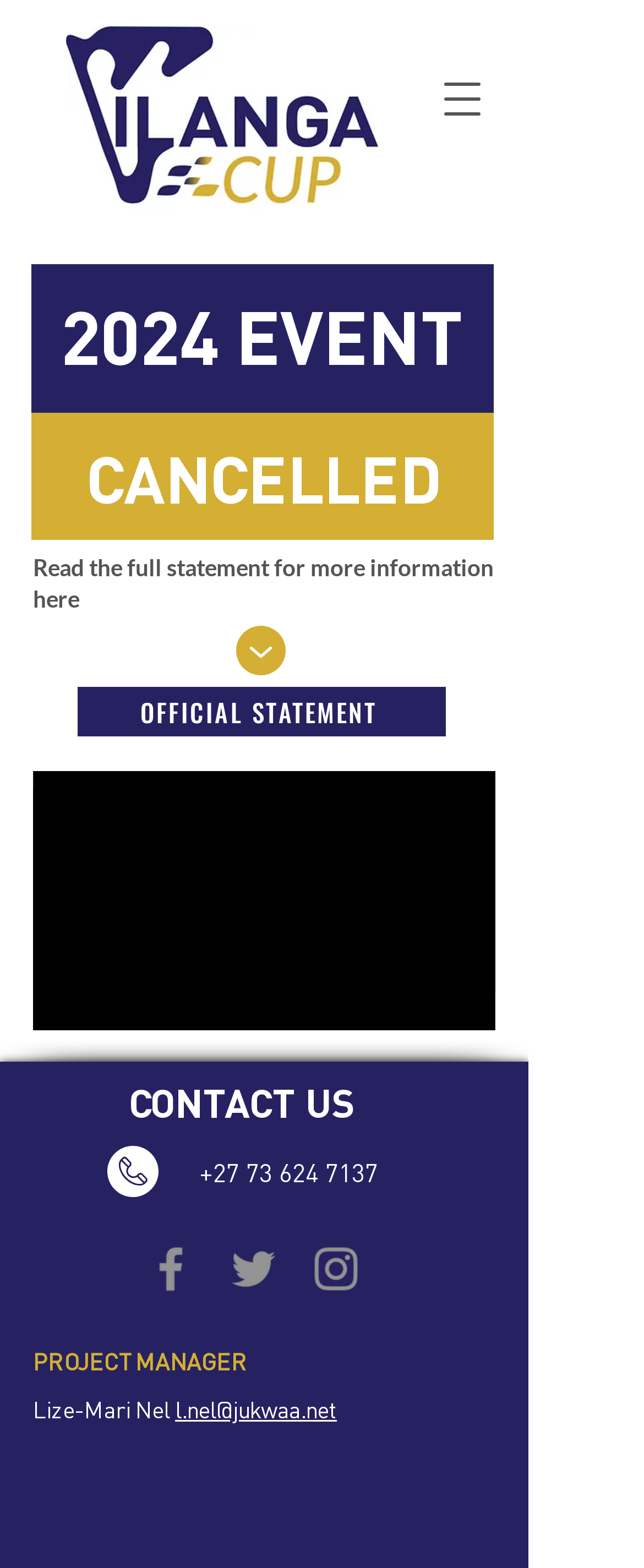Generate a thorough description of the webpage.

The webpage is about the Ilanga Cup, with a focus on the 2024 event. At the top, there is a navigation menu button on the right side, and a link on the left side. Below this, there is a main section that takes up most of the page. 

In the main section, there are two headings, "2024 EVENT" and "CANCELLED", which are positioned near the top. Below these headings, there is a paragraph of text that reads "Read the full statement for more information here", followed by a link to the "OFFICIAL STATEMENT". 

Further down, there is a video player with a "Play video" button and a "Mute" button. Below the video player, there is a heading that says "CONTACT US", followed by two links, one with a phone number and another without any text. 

On the bottom right side of the page, there is a social media bar with links to Facebook, Twitter, and Instagram, each accompanied by an icon. 

At the very bottom of the page, there is some contact information, including a title "PROJECT MANAGER", a name "Lize-Mari Nel", and an email address.